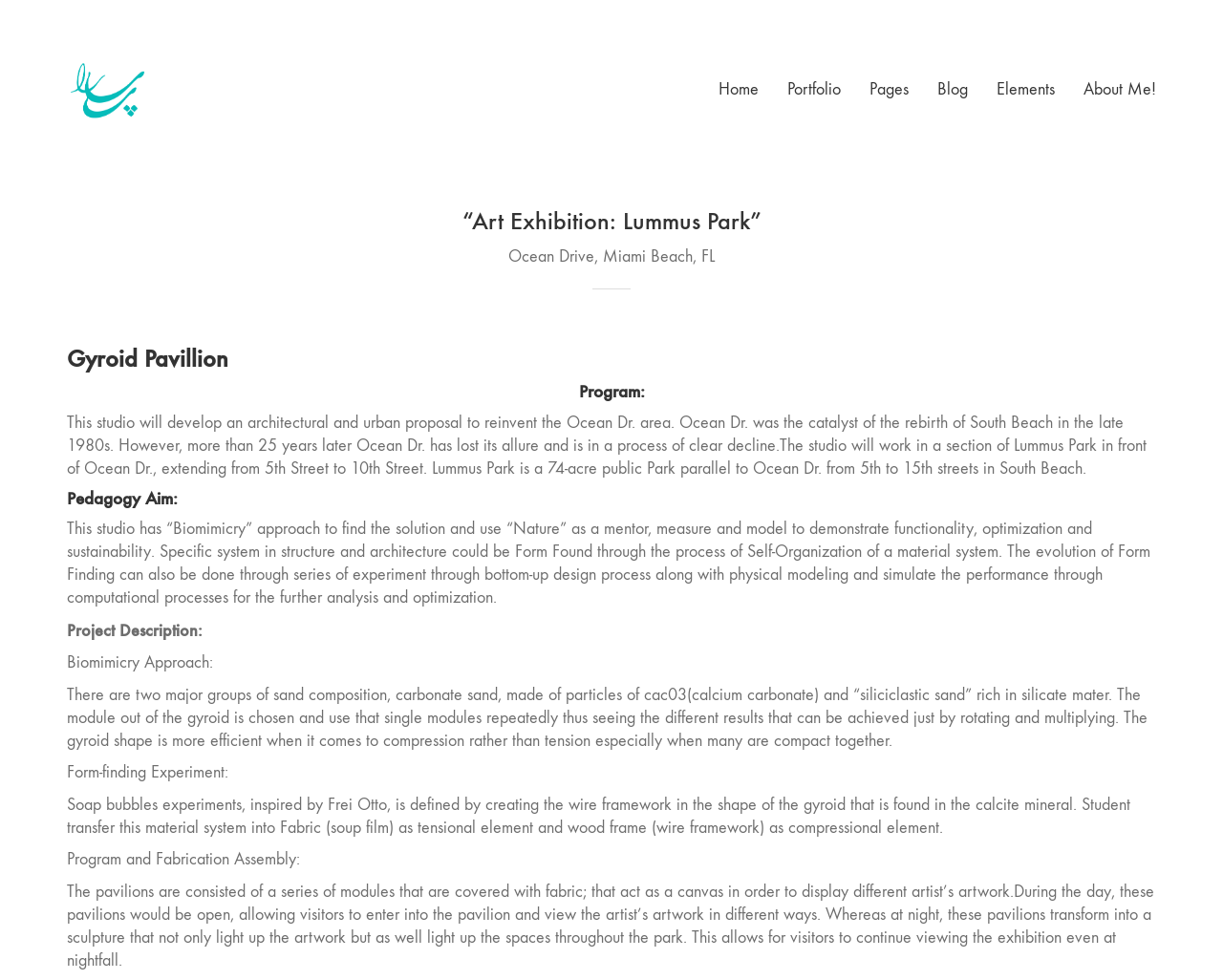Provide a thorough and detailed response to the question by examining the image: 
What is the purpose of the pavilions during the day?

I found the answer by looking at the static text element with the content 'The pavilions are consisted of a series of modules that are covered with fabric; that act as a canvas in order to display different artist’s artwork.During the day, these pavilions would be open, allowing visitors to enter into the pavilion and view the artist’s artwork in different ways...'.